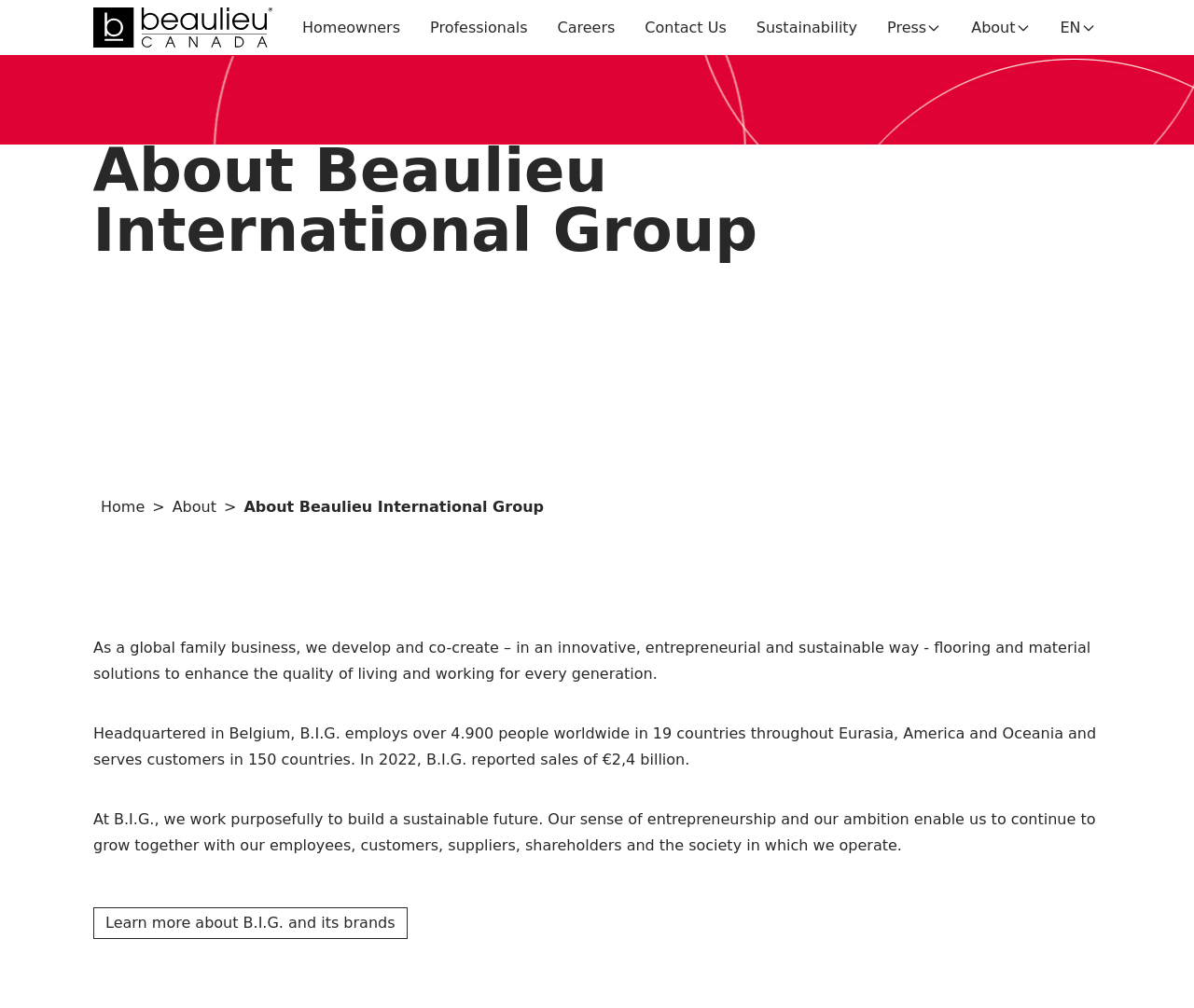Please pinpoint the bounding box coordinates for the region I should click to adhere to this instruction: "Go to the Careers page".

[0.467, 0.013, 0.515, 0.042]